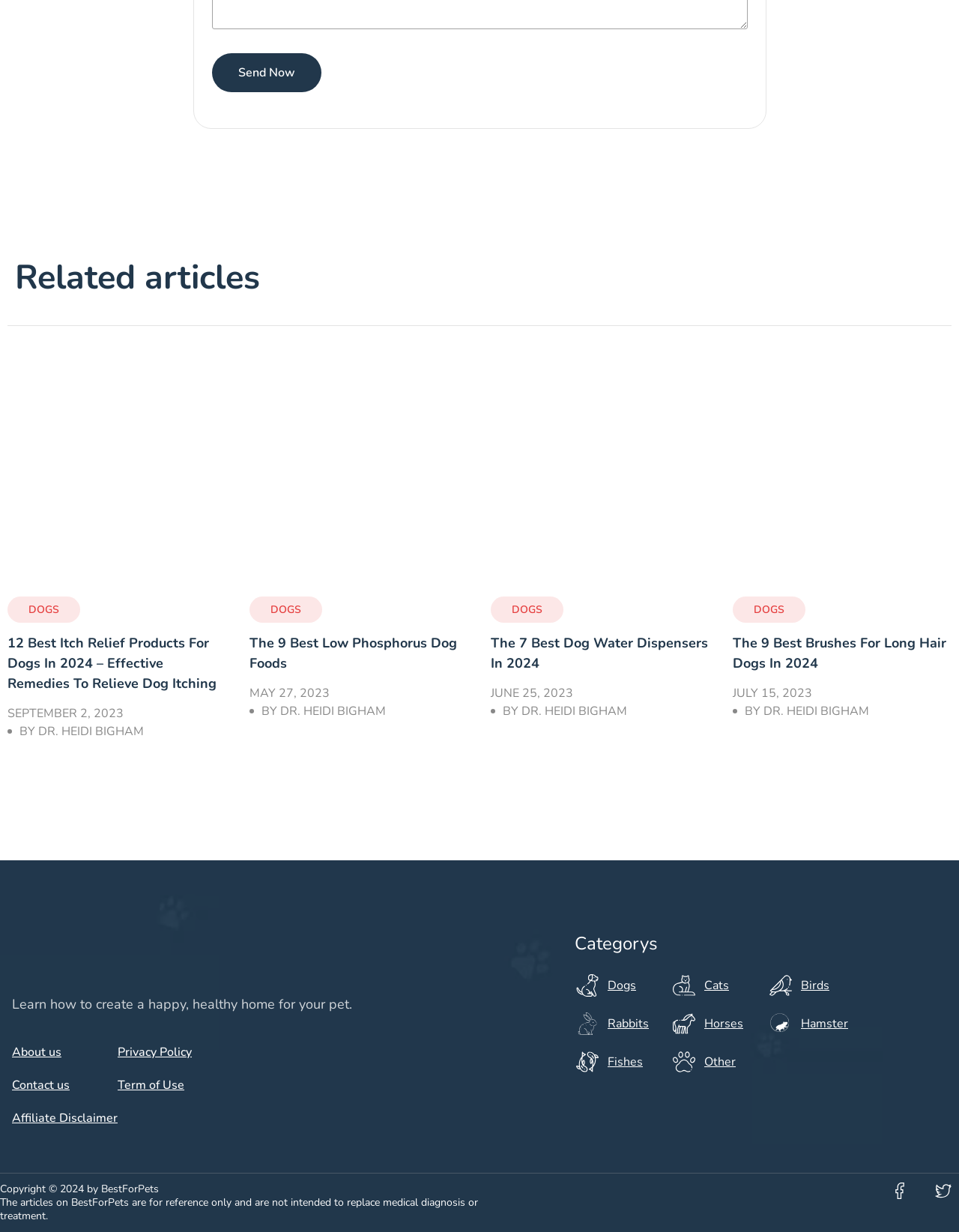Identify the bounding box coordinates of the area that should be clicked in order to complete the given instruction: "Learn about 'The 9 Best Low Phosphorus Dog Foods'". The bounding box coordinates should be four float numbers between 0 and 1, i.e., [left, top, right, bottom].

[0.26, 0.514, 0.488, 0.547]